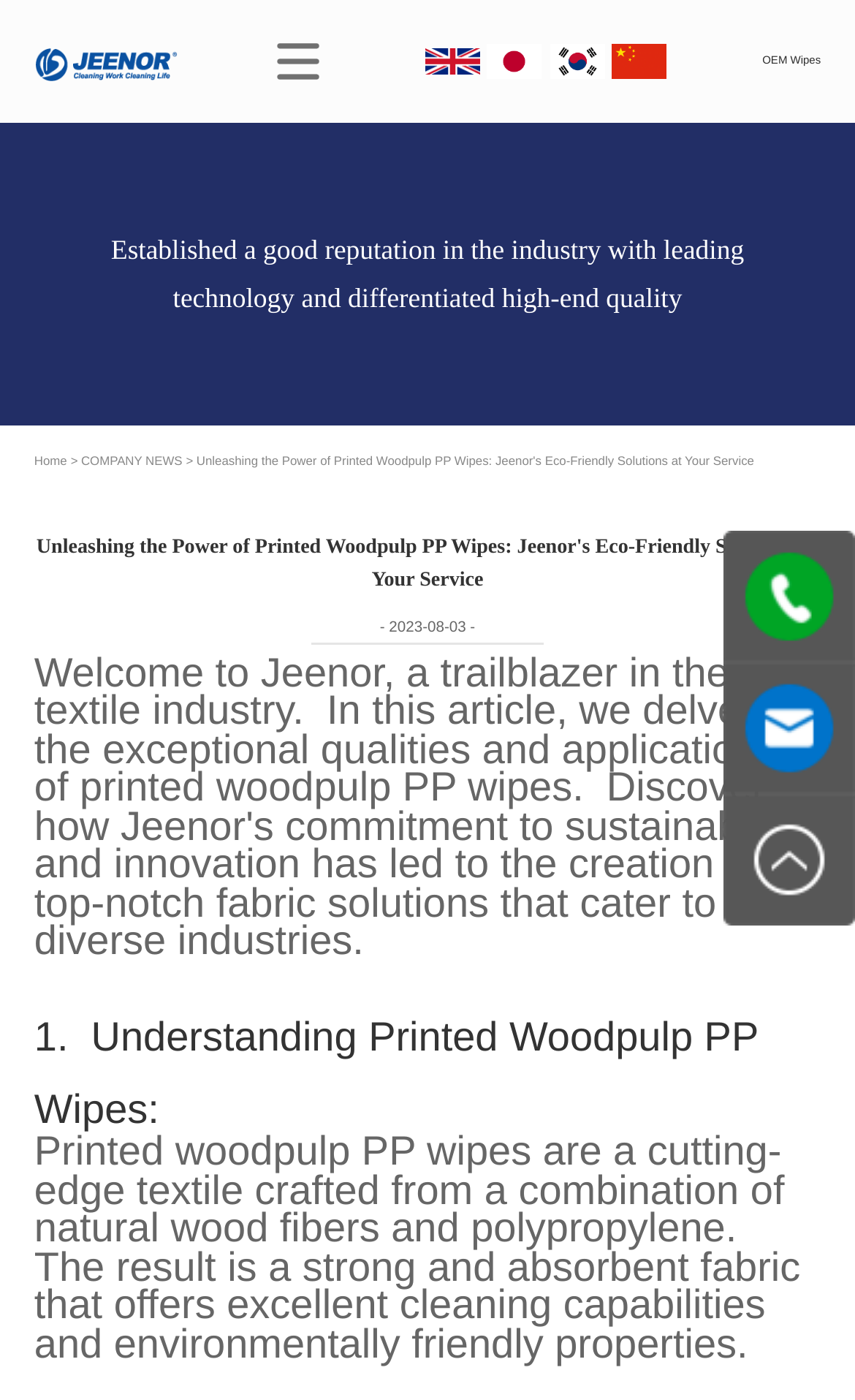Can you find the bounding box coordinates for the UI element given this description: "alt="wdh-site""? Provide the coordinates as four float numbers between 0 and 1: [left, top, right, bottom].

[0.04, 0.028, 0.208, 0.06]